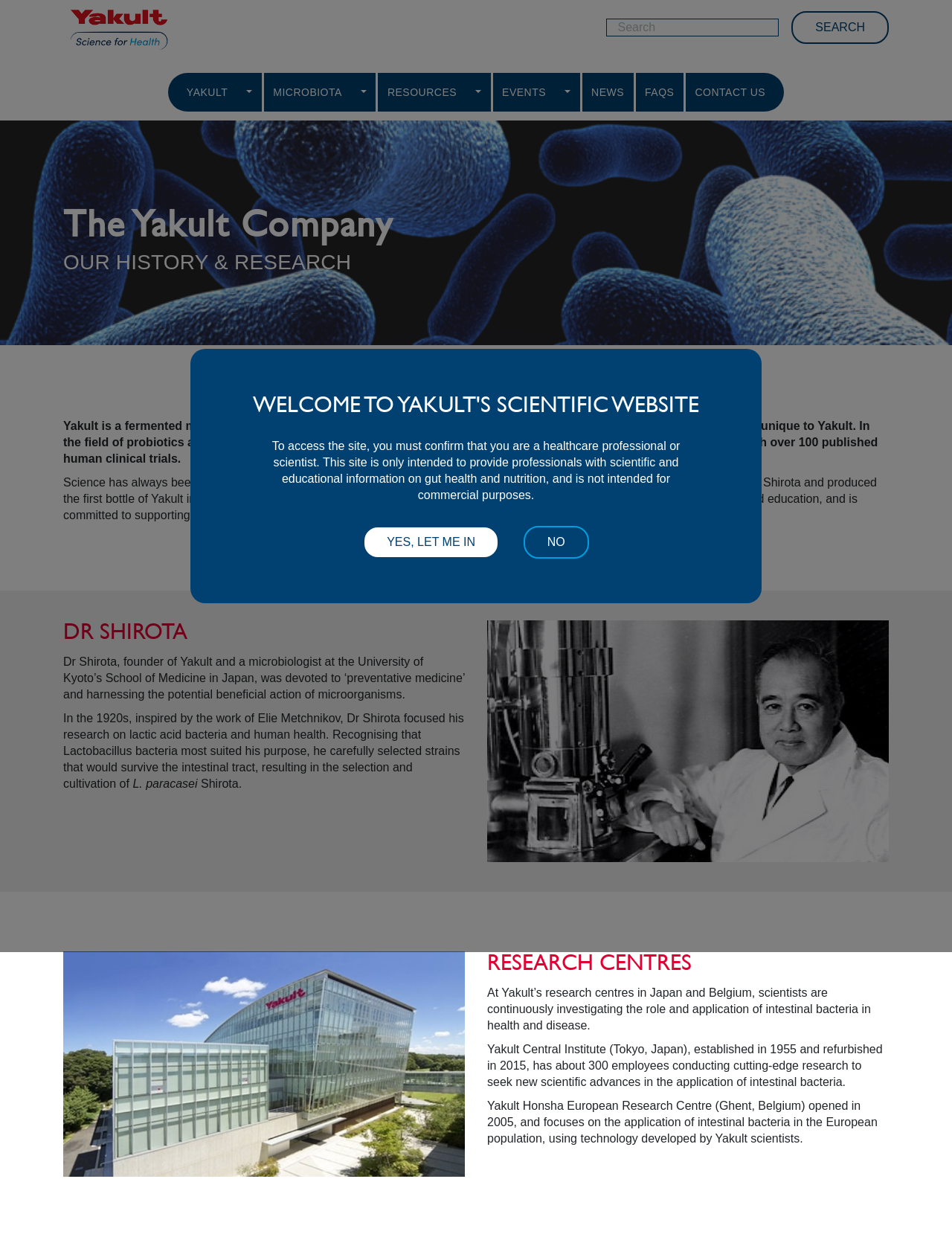What is the strain of bacteria unique to Yakult?
From the screenshot, provide a brief answer in one word or phrase.

L. paracasei Shirota